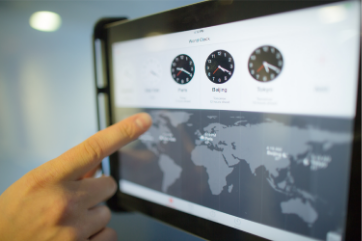What is the person's finger pointing towards?
Relying on the image, give a concise answer in one word or a brief phrase.

A specific area on the map